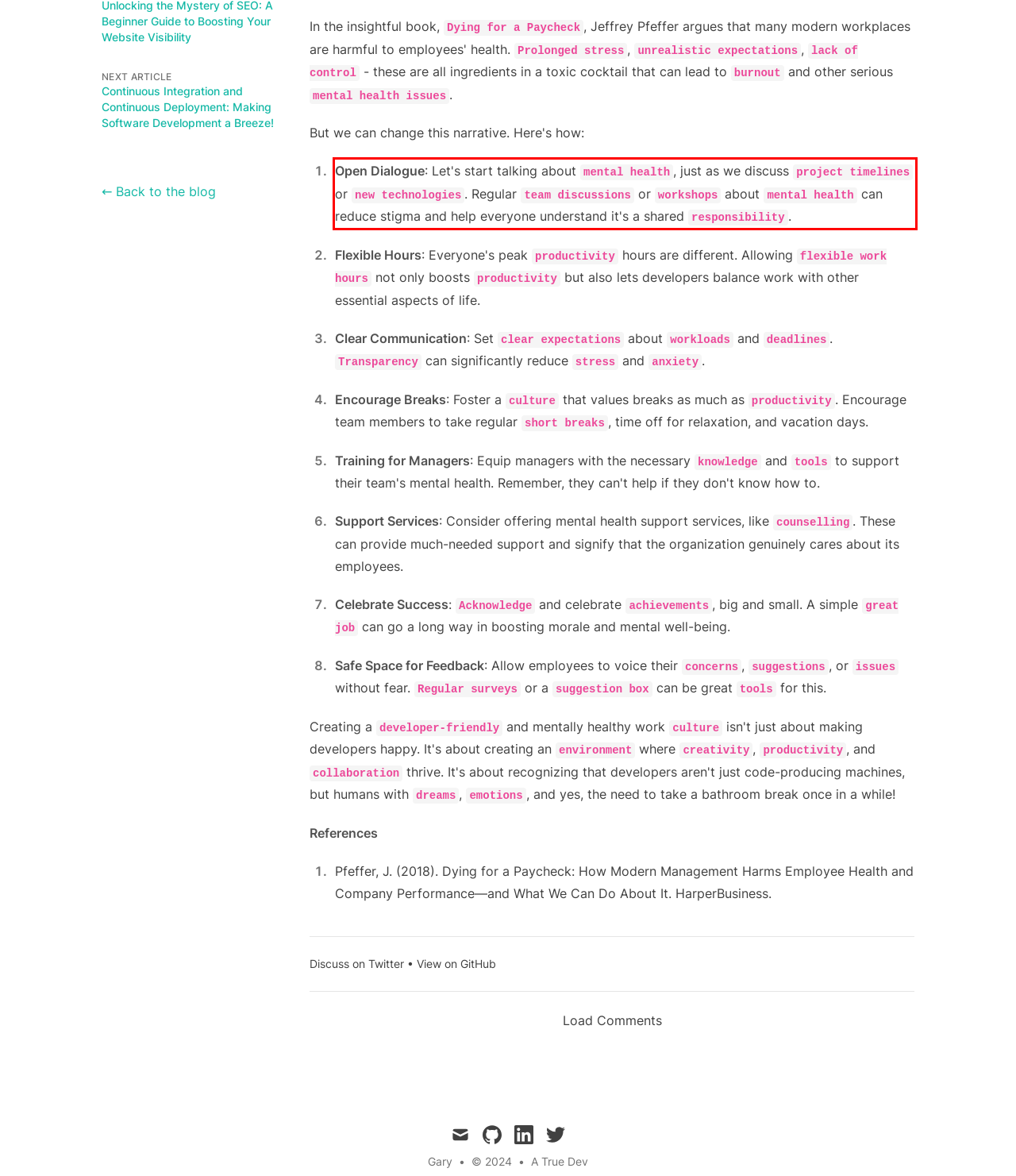You are provided with a screenshot of a webpage that includes a UI element enclosed in a red rectangle. Extract the text content inside this red rectangle.

Open Dialogue: Let's start talking about mental health, just as we discuss project timelines or new technologies. Regular team discussions or workshops about mental health can reduce stigma and help everyone understand it's a shared responsibility.